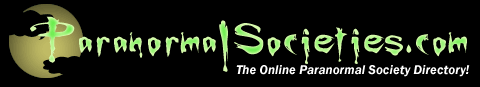Offer an in-depth description of the image shown.

The image features the logo of "ParanormalSocieties.com," an online directory dedicated to paranormal societies and groups. The design showcases the website's name in a stylized, green font that evokes a mysterious and spooky vibe, set against a dark background. Accompanying the logo, the tagline reads, "The Online Paranormal Society Directory!" emphasizing its purpose as a comprehensive resource for individuals interested in finding paranormal investigators and ghost hunters. The logo's inclusion of a moon silhouette enhances the otherworldly theme, making it visually appealing to enthusiasts of the supernatural.